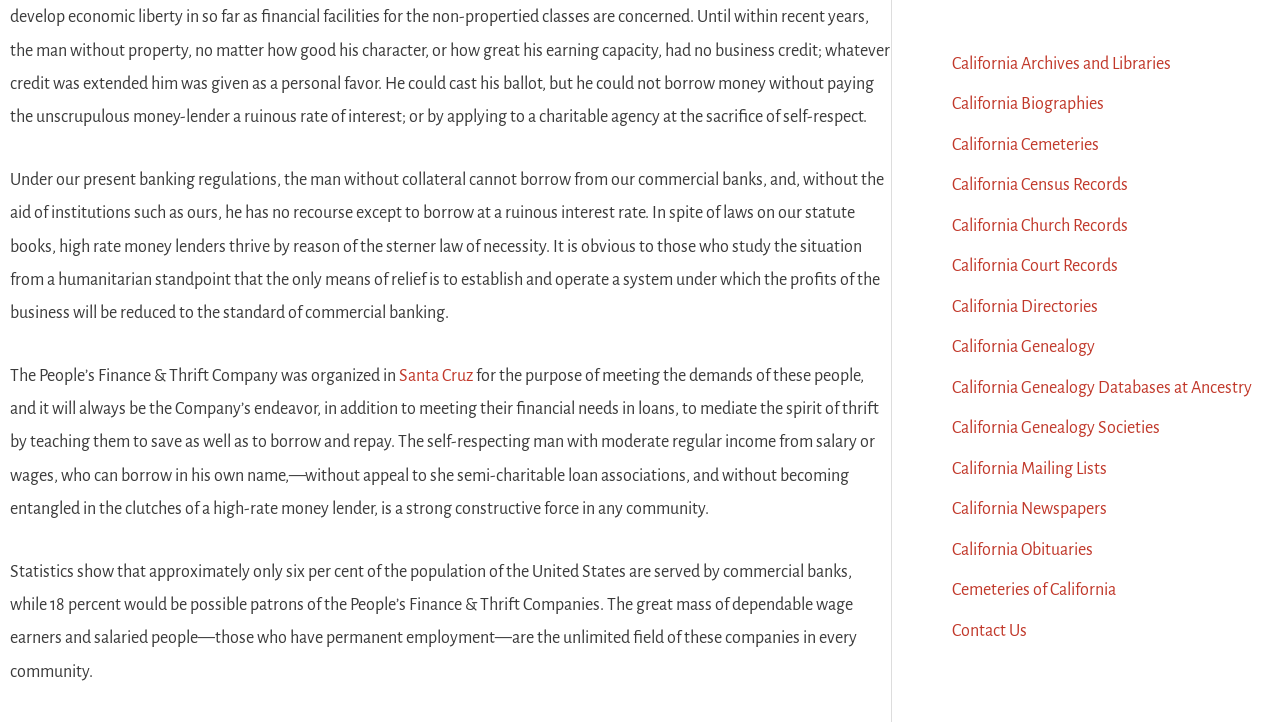What percentage of the US population is served by commercial banks?
Look at the webpage screenshot and answer the question with a detailed explanation.

The text states that 'Statistics show that approximately only six per cent of the population of the United States are served by commercial banks'.